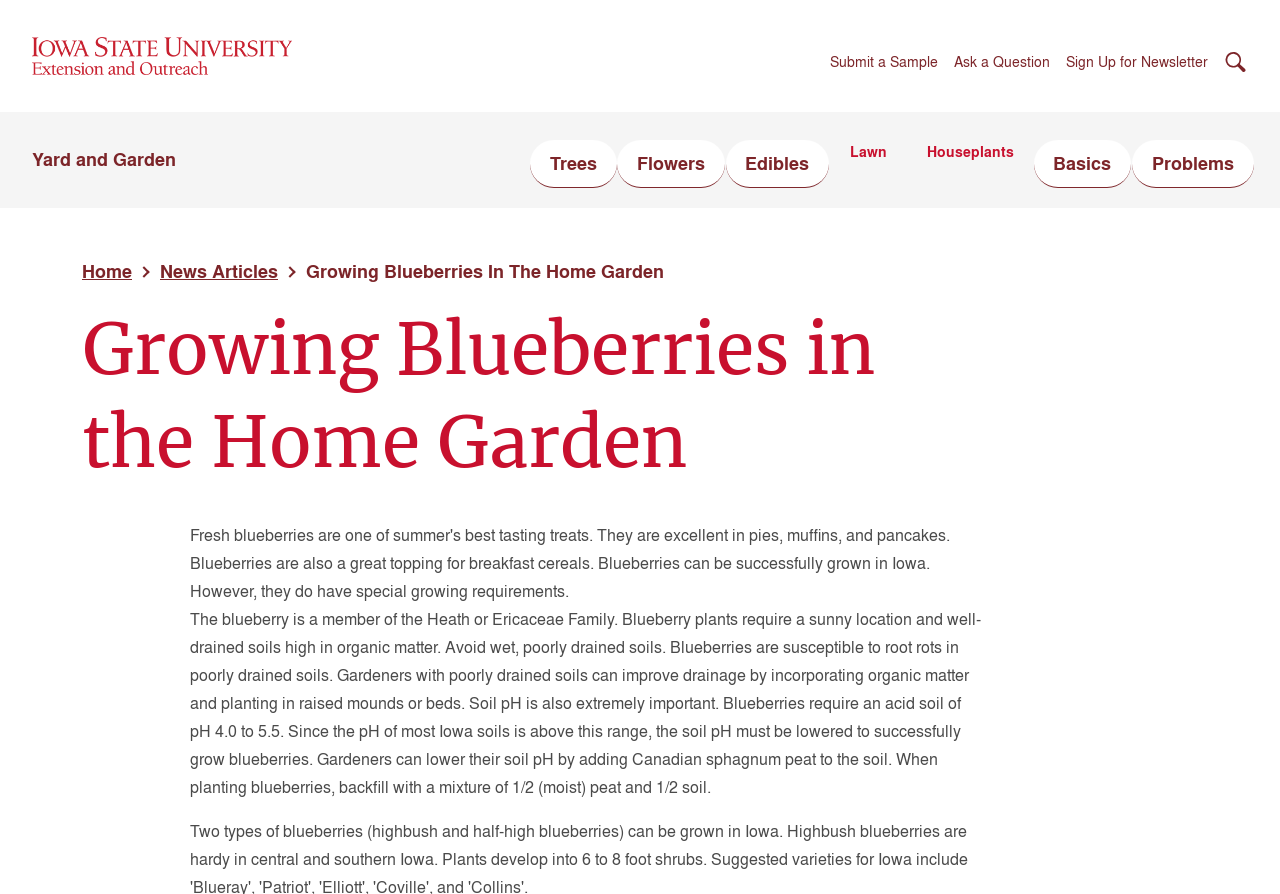Create a detailed summary of the webpage's content and design.

The webpage is about growing blueberries in the home garden, specifically providing information on the requirements and conditions for successfully growing blueberries. 

At the top of the page, there is a banner with the site header, which includes links to Iowa State University Extension and Outreach, as well as several other links and buttons, including "Submit a Sample", "Ask a Question", "Sign Up for Newsletter", and "Open search". 

Below the banner, there is a navigation section with a breadcrumb trail, which includes links to "Home" and "News Articles", as well as a static text "Growing Blueberries In The Home Garden". 

The main content of the page is divided into sections, with a heading "Growing Blueberries in the Home Garden" at the top. The text below the heading provides detailed information on the requirements for growing blueberries, including the need for a sunny location, well-drained soils high in organic matter, and an acid soil with a pH between 4.0 and 5.5. The text also explains how to improve drainage and lower soil pH to successfully grow blueberries.